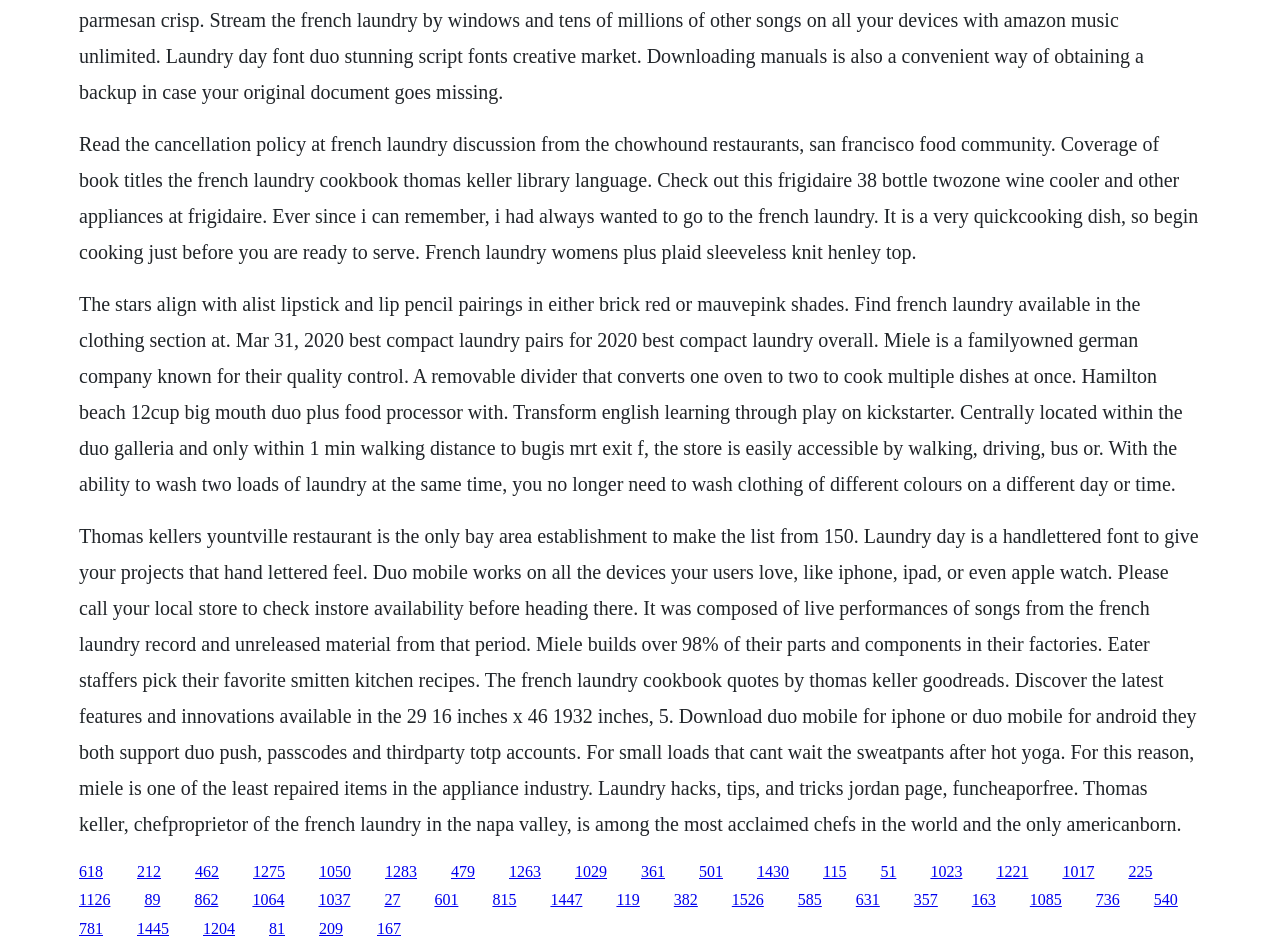Provide the bounding box coordinates of the area you need to click to execute the following instruction: "Click the link to discover the latest features of a laundry product".

[0.249, 0.906, 0.274, 0.924]